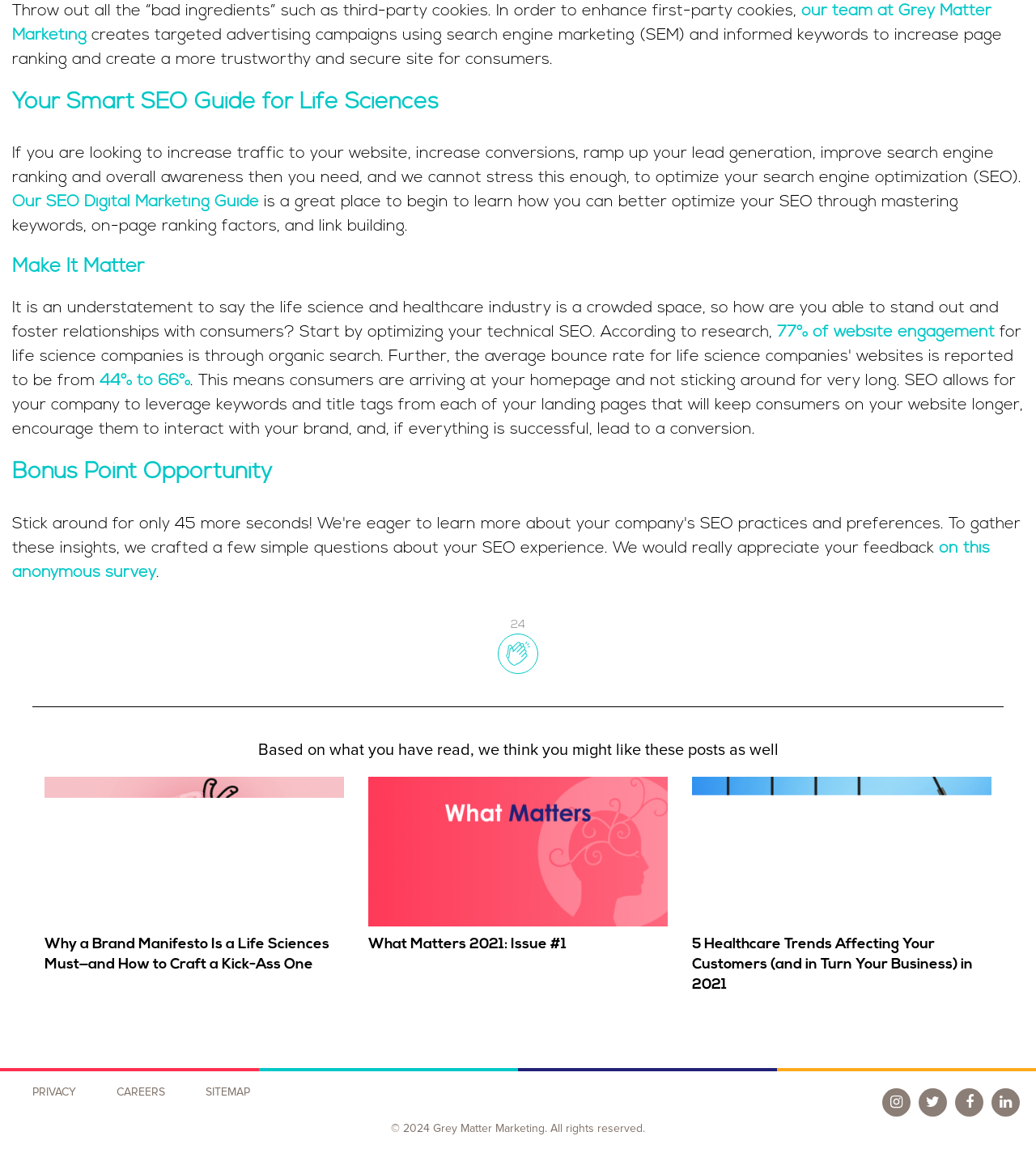Please specify the bounding box coordinates of the clickable region necessary for completing the following instruction: "Learn more about the team at Grey Matter Marketing". The coordinates must consist of four float numbers between 0 and 1, i.e., [left, top, right, bottom].

[0.012, 0.003, 0.957, 0.038]